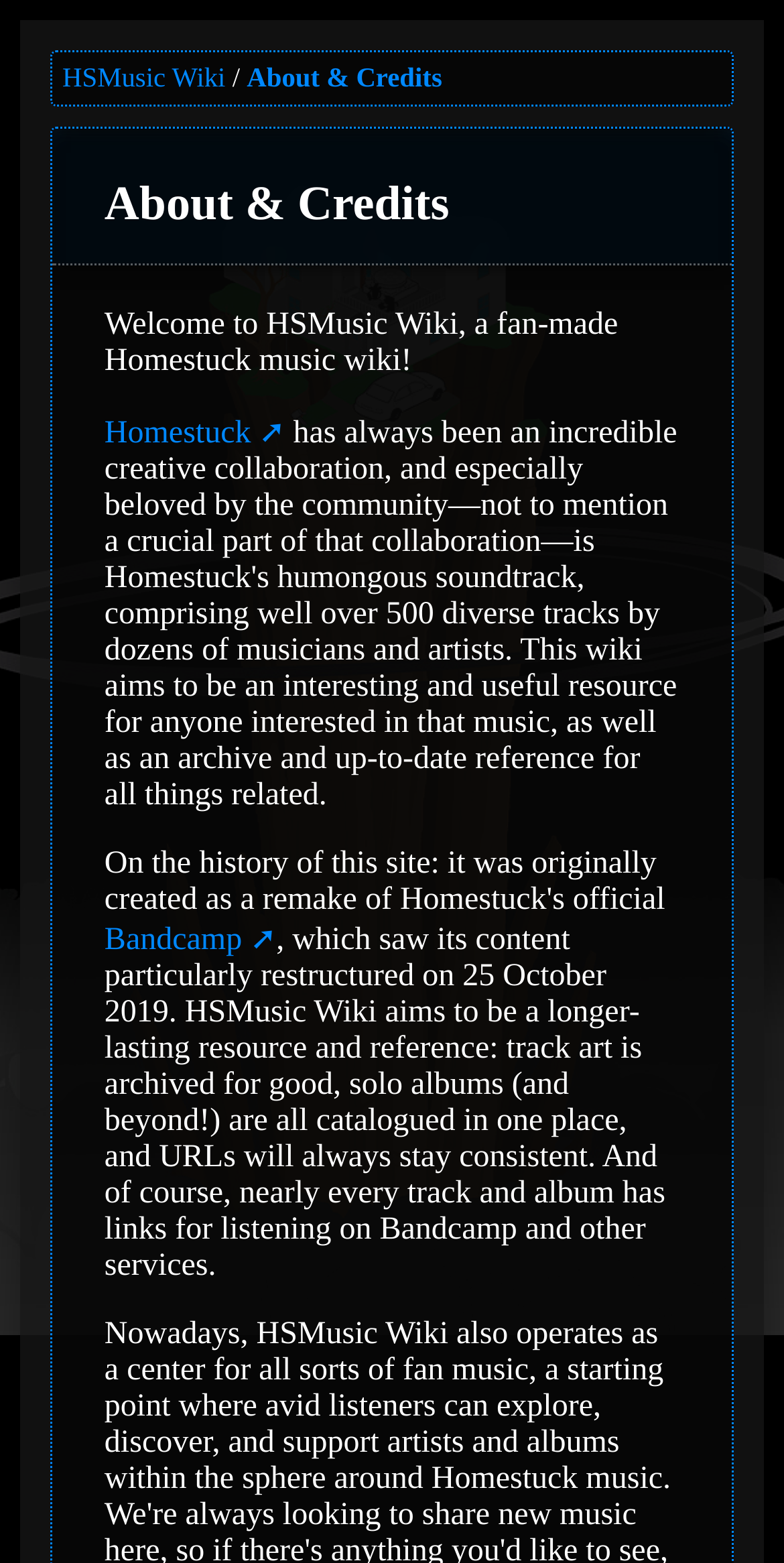What is the image on the page? Please answer the question using a single word or phrase based on the image.

Unknown